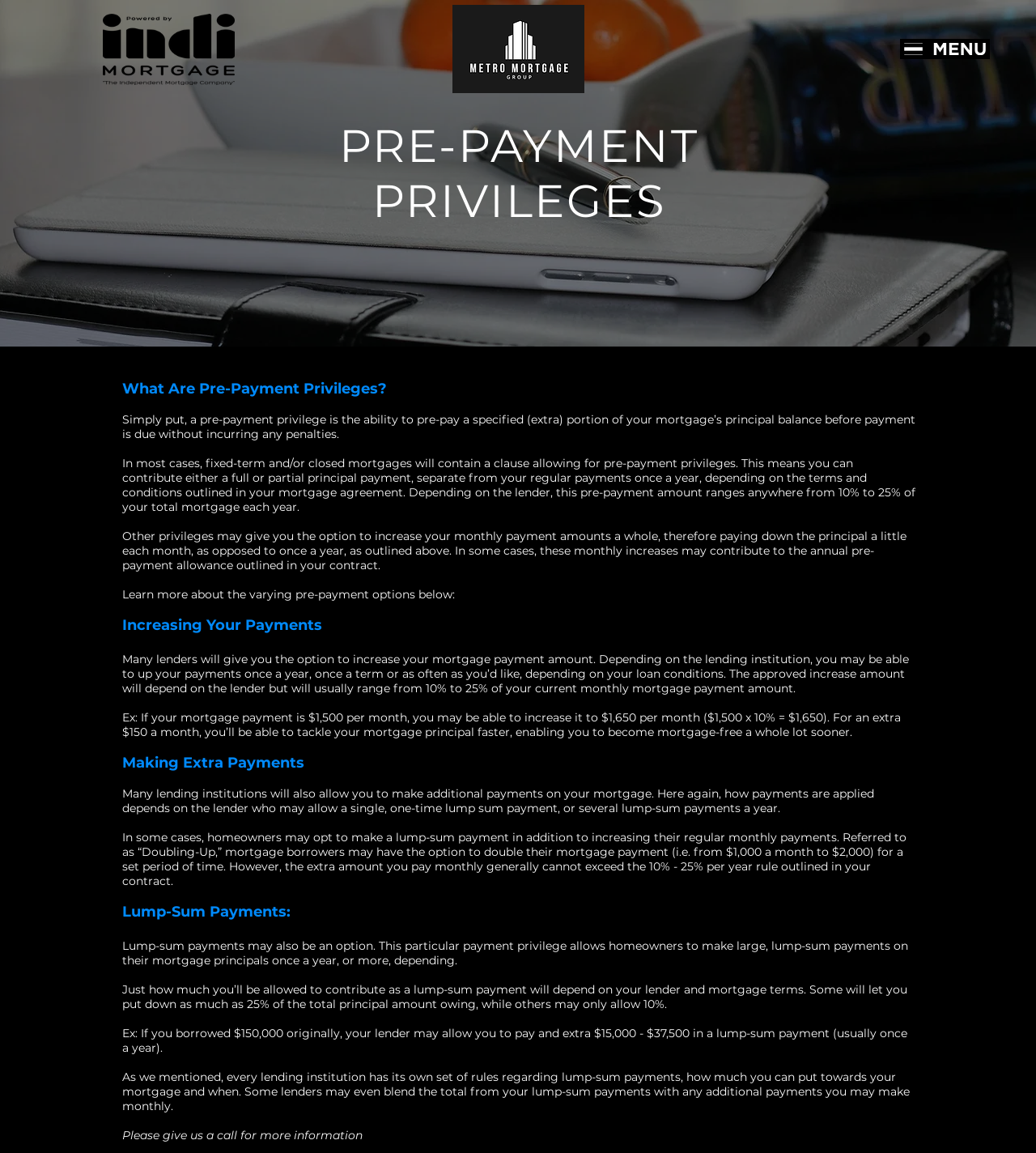Create an elaborate caption for the webpage.

The webpage is about pre-payment privileges in mortgages, specifically explaining what they are and how they work. At the top, there is a heading "PRE-PAYMENT PRIVILEGES" followed by a brief introduction to the concept. Below the heading, there are several paragraphs of text that provide more detailed information about pre-payment privileges, including how they can be used to pay off a mortgage faster.

To the left of the heading, there is an image of a logo, "MMGlogo6 copy.png". Above the logo, there is a smaller image of "Indi Mortgage.png" with a link to it. At the top right corner, there is a button with a "Menu Icon White.png" image.

The main content of the page is divided into sections, each with a subheading. The sections explain different aspects of pre-payment privileges, such as increasing monthly payments, making extra payments, and lump-sum payments. Each section provides examples and explanations of how these options work.

At the bottom of the page, there is a call to action, encouraging readers to contact The Edmonton Mortgage Broker for more information.